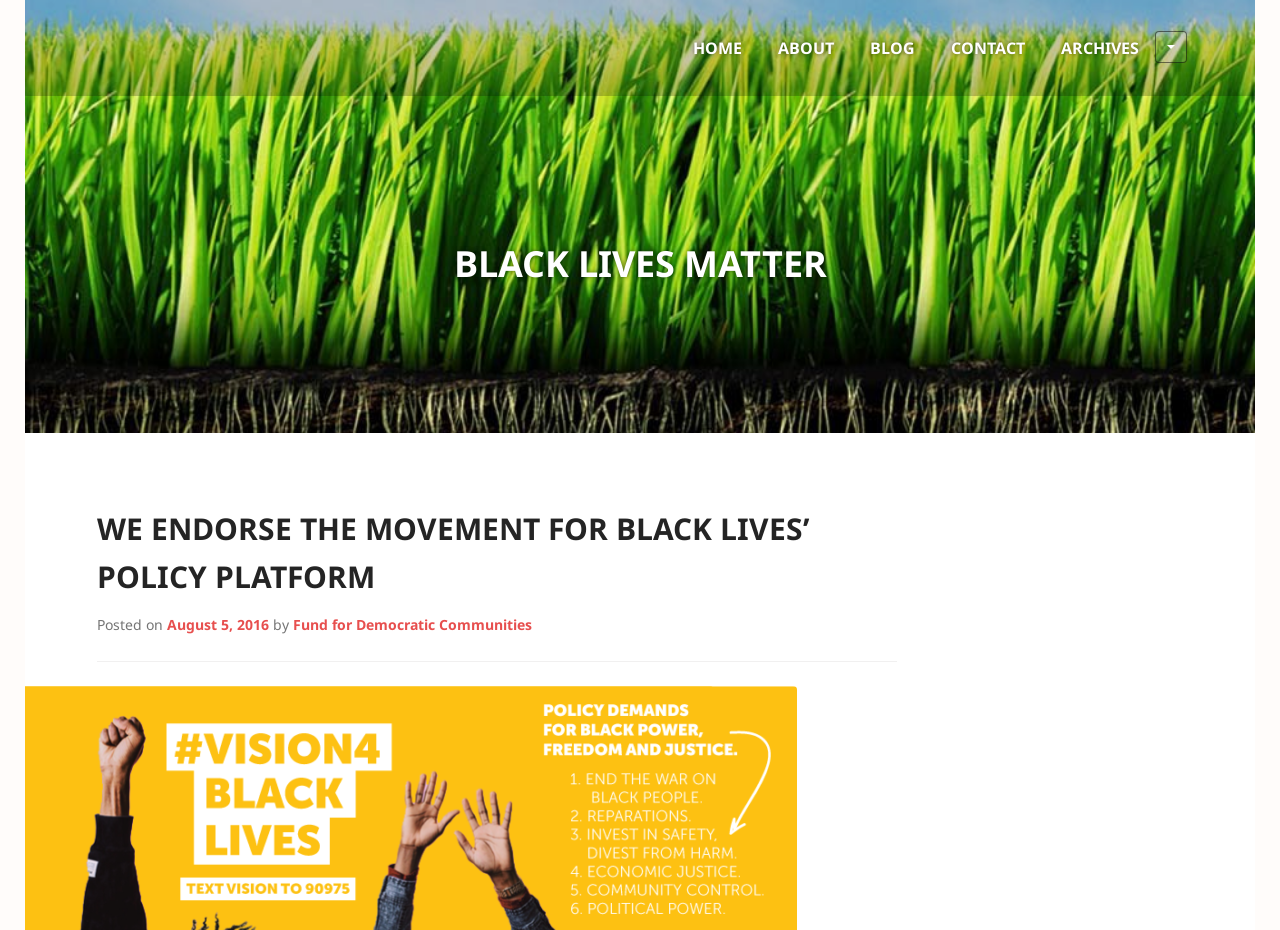When was the policy platform posted?
Refer to the image and provide a one-word or short phrase answer.

August 5, 2016